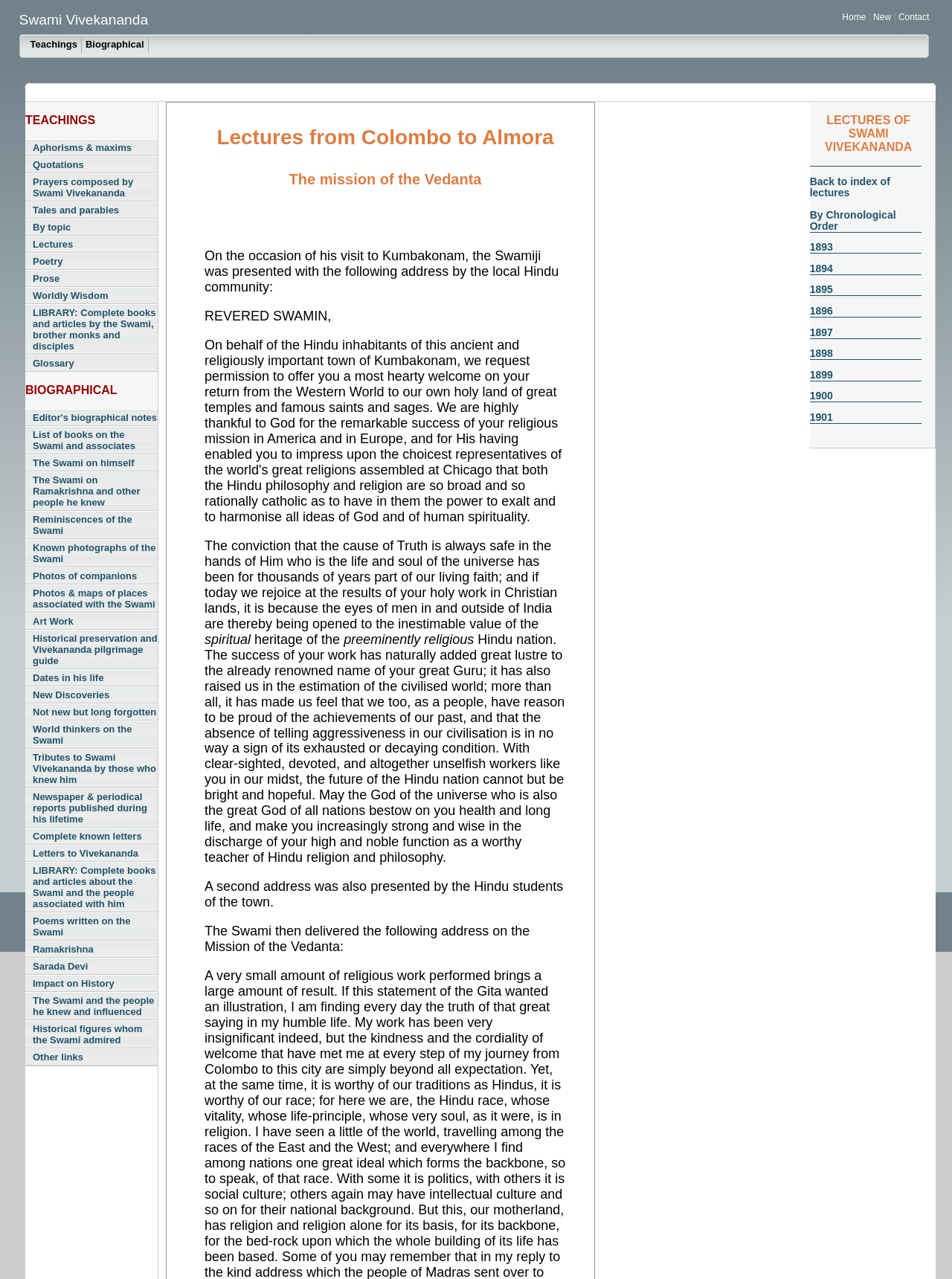Offer a detailed explanation of the webpage layout and contents.

This webpage is dedicated to the life and teachings of Swami Vivekananda, with a focus on lectures and biographical information. At the top of the page, there is a heading with the title "Swami Vivekananda" followed by a navigation menu with links to "Home", "New", and "Contact". Below this, there are two main sections: "Teachings" and "Biographical".

The "Teachings" section is located on the left side of the page and contains a list of links to various topics, including "Aphorisms & maxims", "Quotations", "Prayers composed by Swami Vivekananda", and "Lectures". There are 14 links in total, each leading to a specific aspect of Swami Vivekananda's teachings.

The "Biographical" section is also located on the left side of the page, below the "Teachings" section. It contains a list of links to biographical information, including "Editor's biographical notes", "List of books on the Swami and associates", and "Photos of companions". There are 24 links in total, each leading to a specific aspect of Swami Vivekananda's life and biography.

On the right side of the page, there is a section titled "LECTURES OF SWAMI VIVEKANANDA" with links to lectures organized by chronological order, from 1893 to 1901. There are 9 links in total, each leading to a specific year's lectures.

At the bottom of the page, there is a table with a single row containing three cells. The middle cell contains the title "Lectures from Colombo to Almora The mission of the Vedanta", which suggests that this webpage may be dedicated to a specific lecture or series of lectures by Swami Vivekananda.